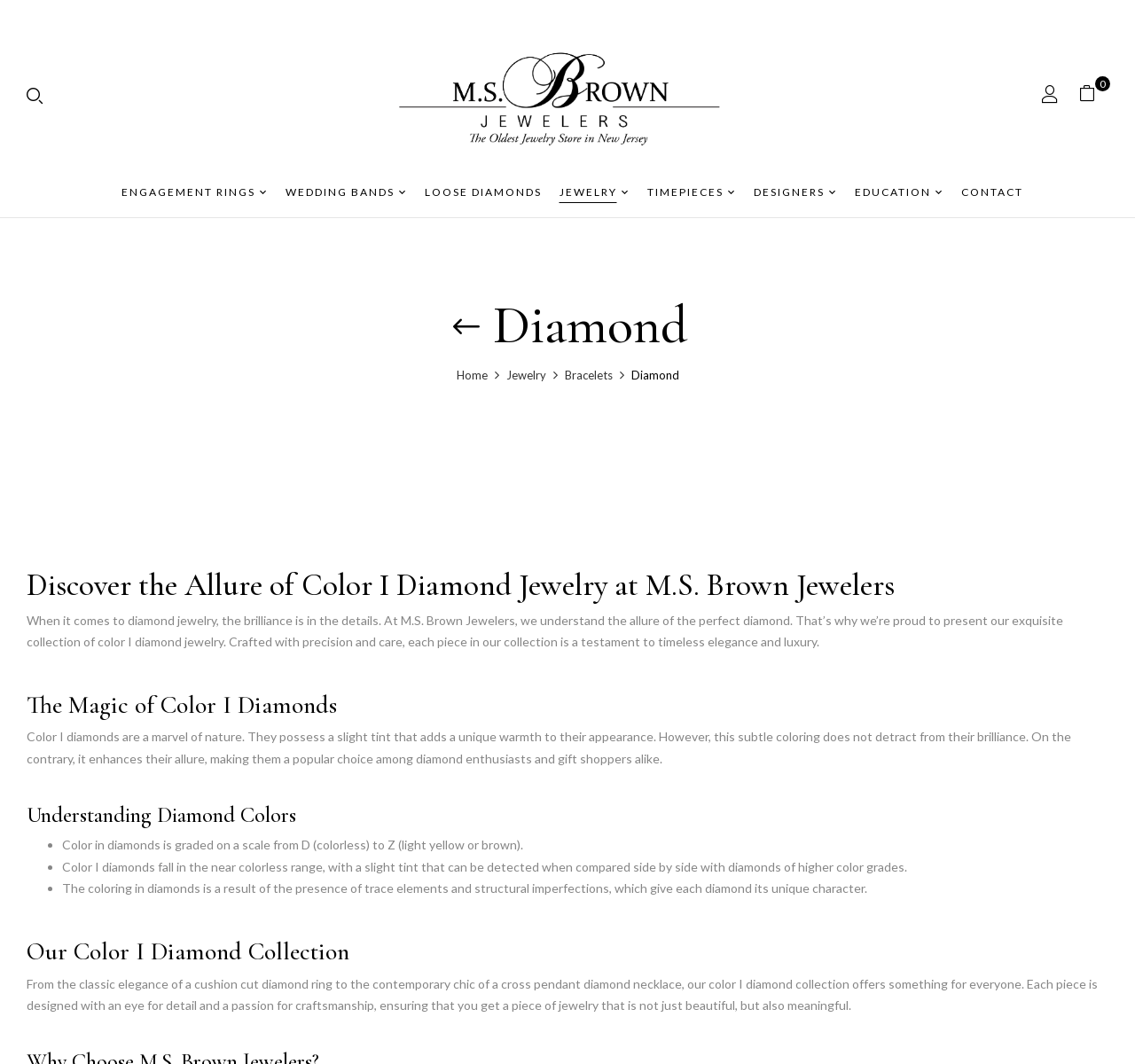Identify the bounding box coordinates of the section that should be clicked to achieve the task described: "View JEWELRY collection".

[0.493, 0.171, 0.554, 0.192]